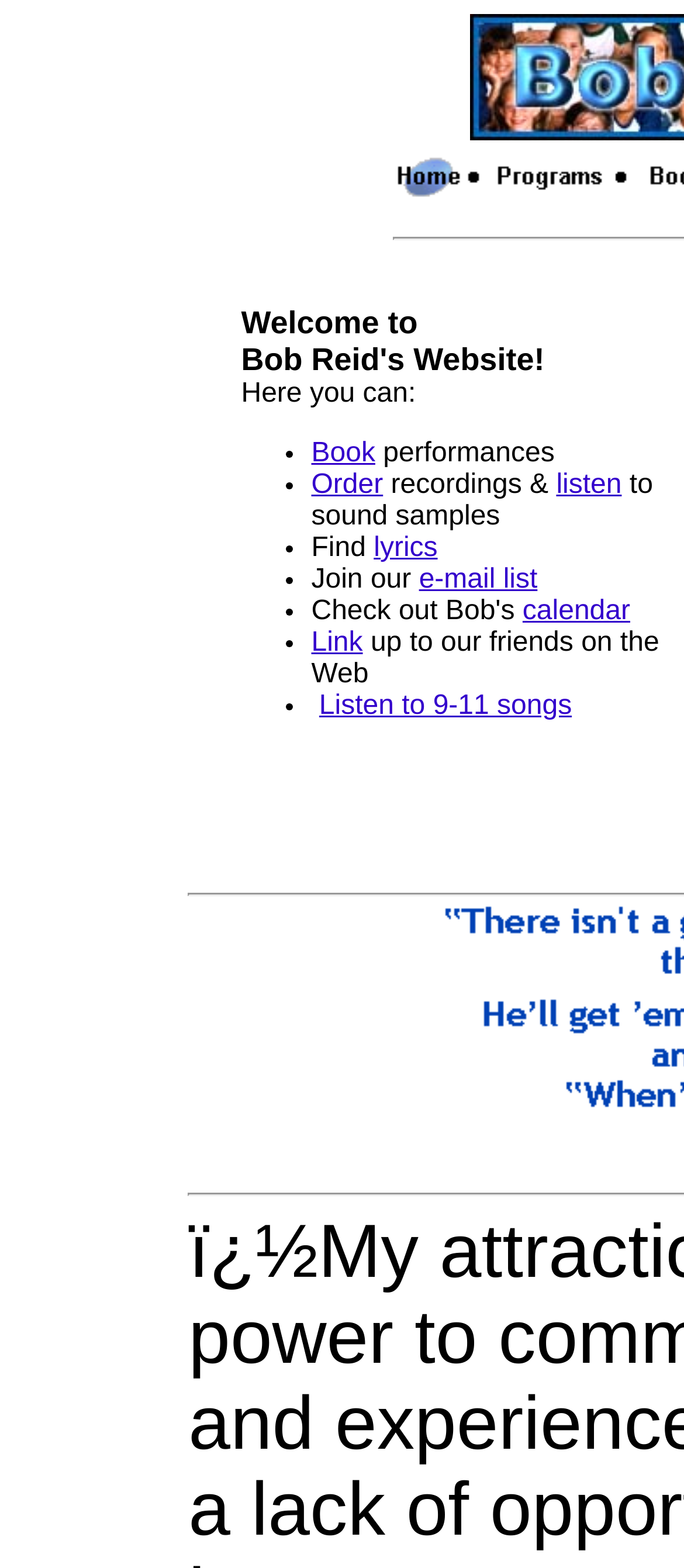Pinpoint the bounding box coordinates of the area that should be clicked to complete the following instruction: "Listen to sound samples". The coordinates must be given as four float numbers between 0 and 1, i.e., [left, top, right, bottom].

[0.813, 0.3, 0.909, 0.319]